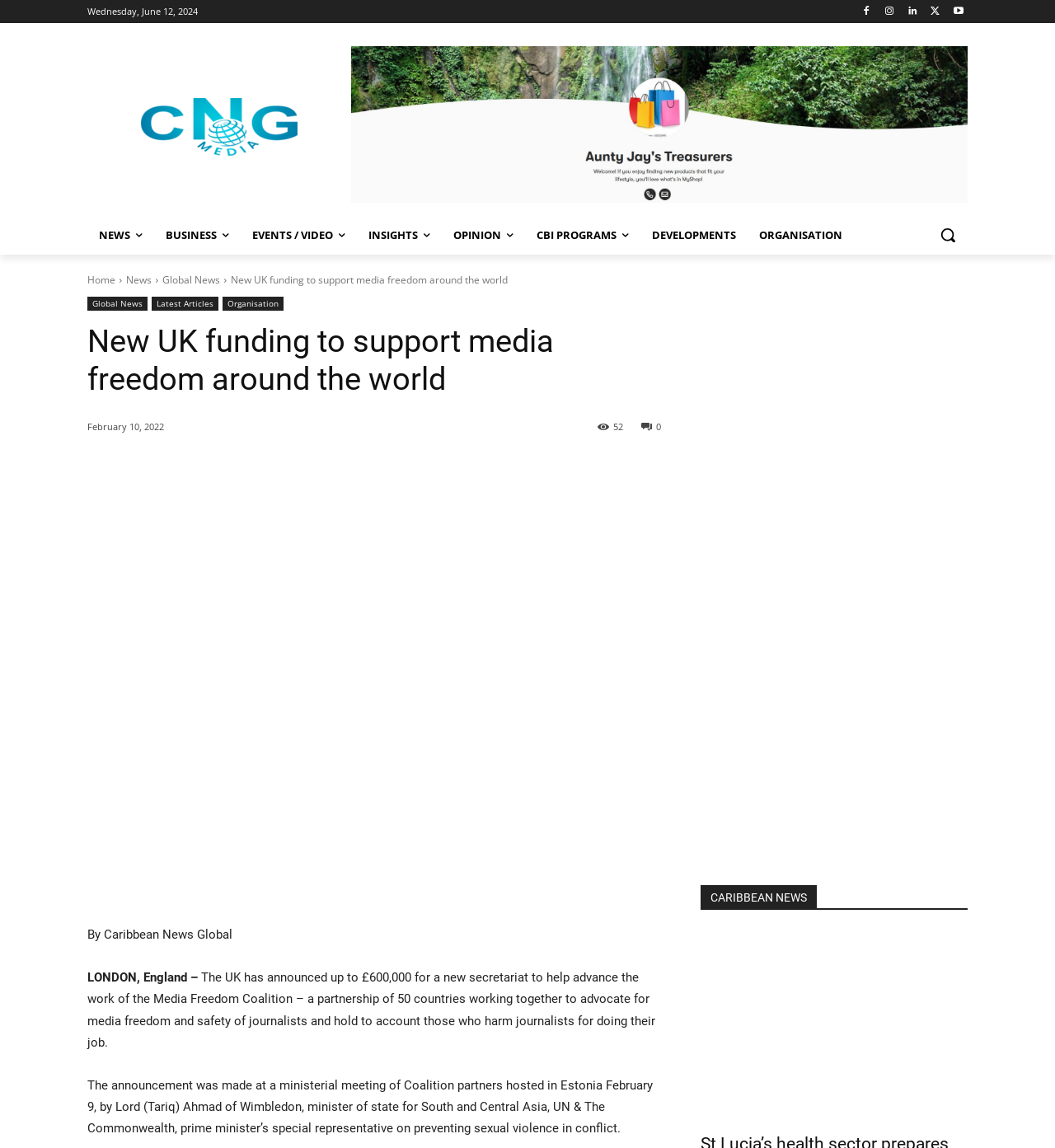Please provide a detailed answer to the question below based on the screenshot: 
What is the topic of the article?

I found the topic of the article by reading the text of the article, which states 'The UK has announced up to £600,000 for a new secretariat to help advance the work of the Media Freedom Coalition'.